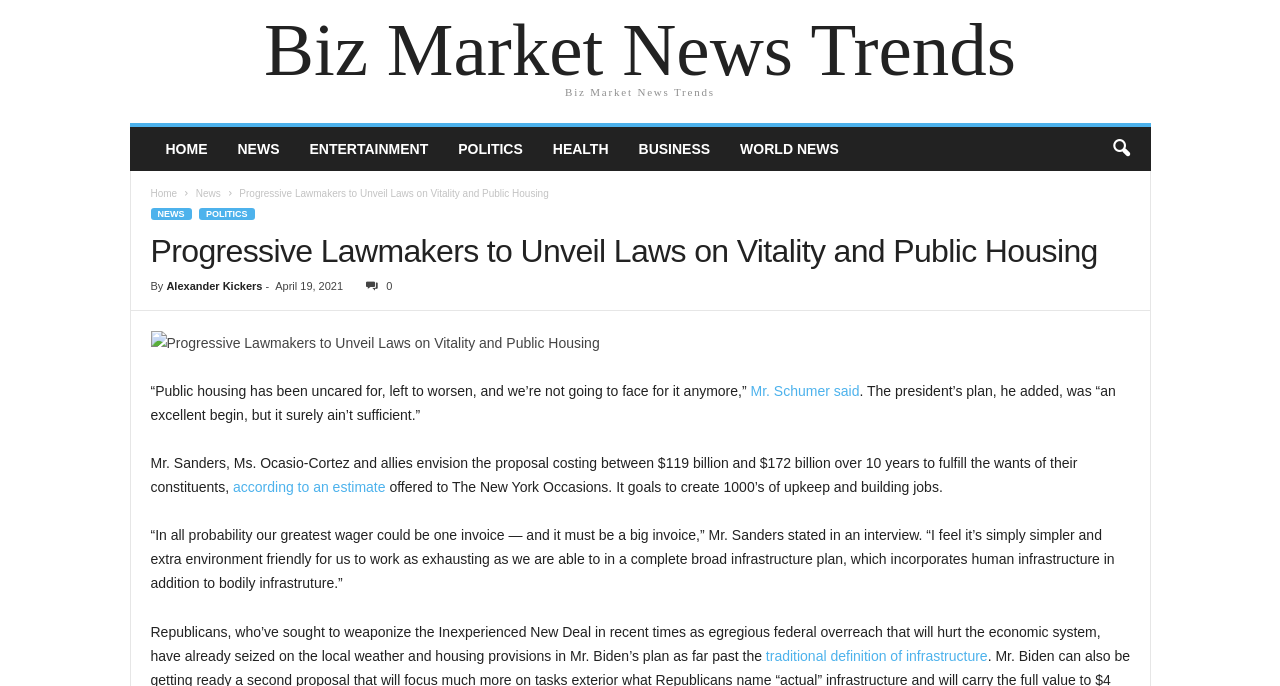Use a single word or phrase to answer the question: What is the category of news on the top navigation bar?

NEWS